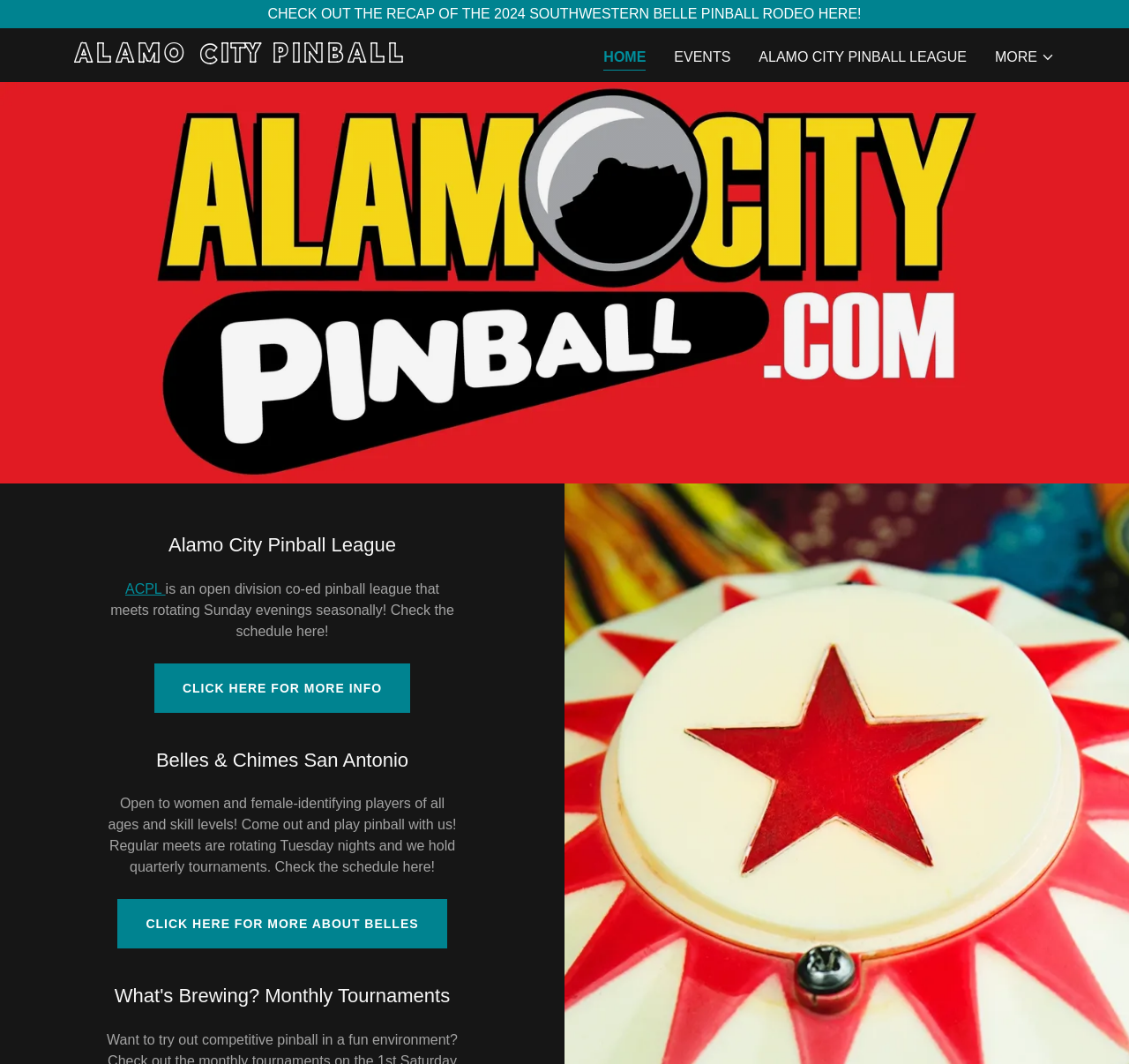Where can I find the schedule for the Alamo City Pinball League?
Please provide a single word or phrase in response based on the screenshot.

Check the schedule here